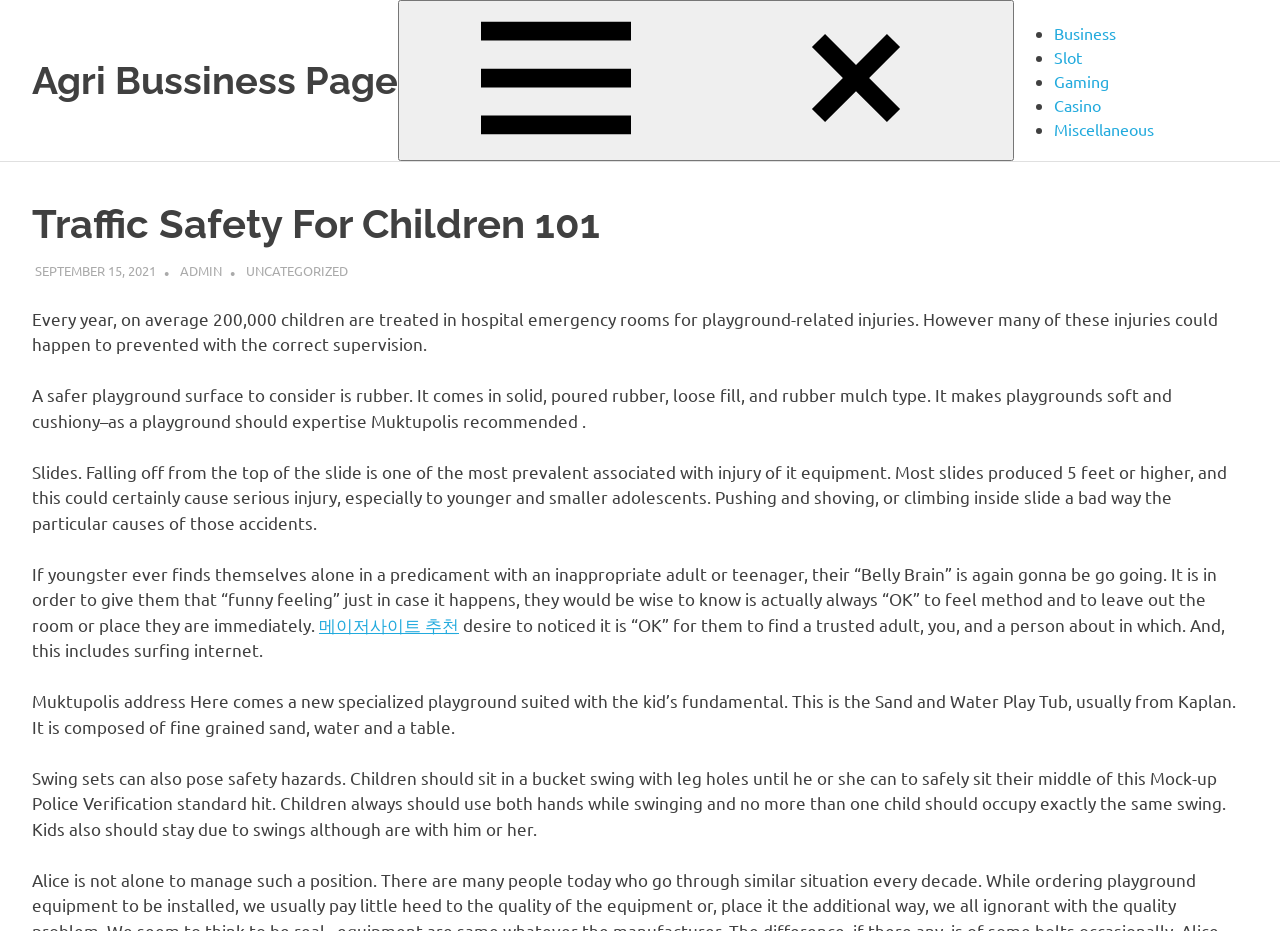Please identify the bounding box coordinates of the element I should click to complete this instruction: 'Visit the '메이저사이트 추천' website'. The coordinates should be given as four float numbers between 0 and 1, like this: [left, top, right, bottom].

[0.249, 0.659, 0.359, 0.682]